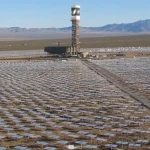What is the CSP plant generating? Please answer the question using a single word or phrase based on the image.

Electricity